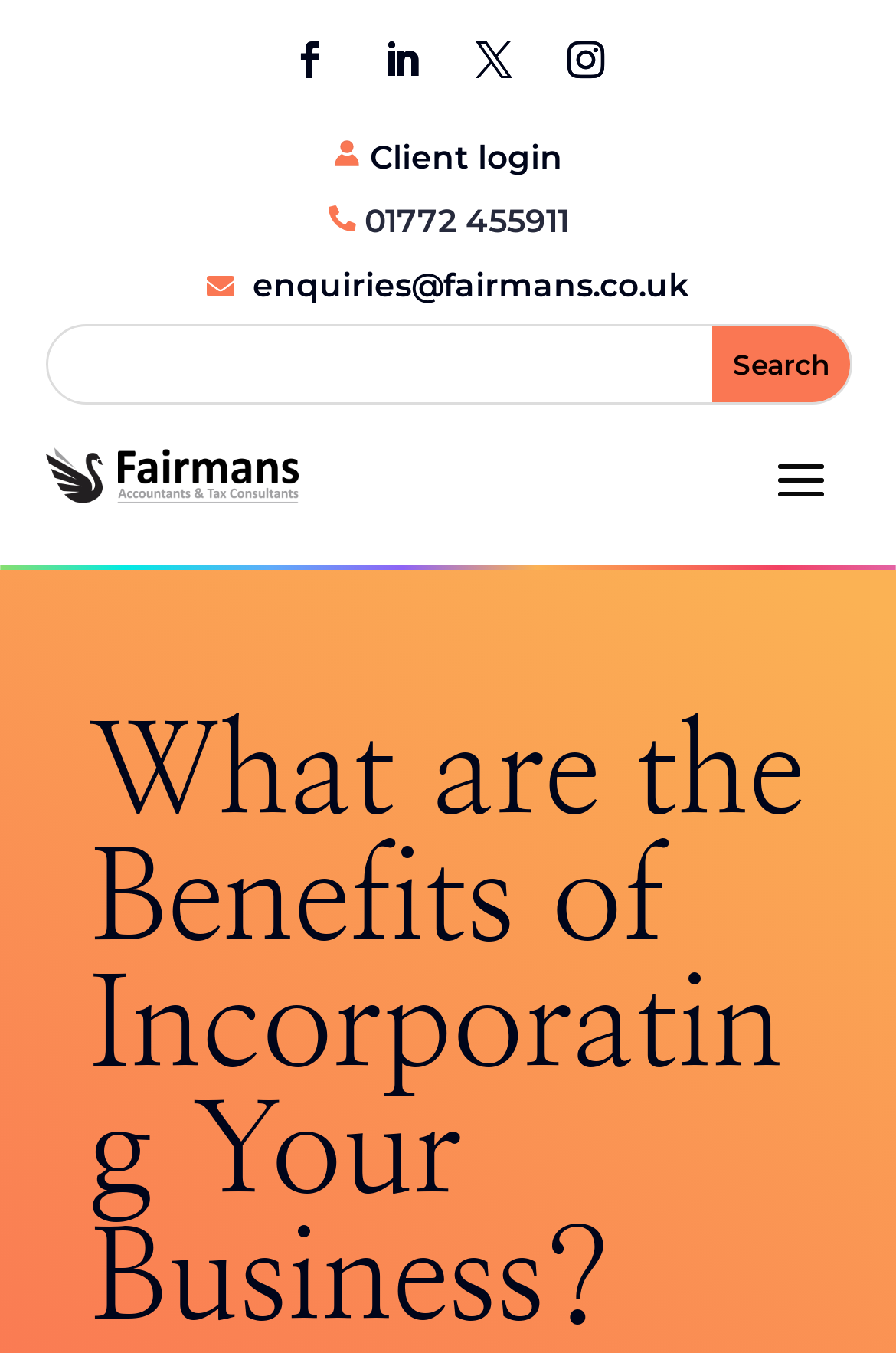Is the search box required?
Provide an in-depth and detailed explanation in response to the question.

I found the search box in the top section of the webpage and checked its properties. The 'required' property of the search box is set to 'False', which means it is not required.